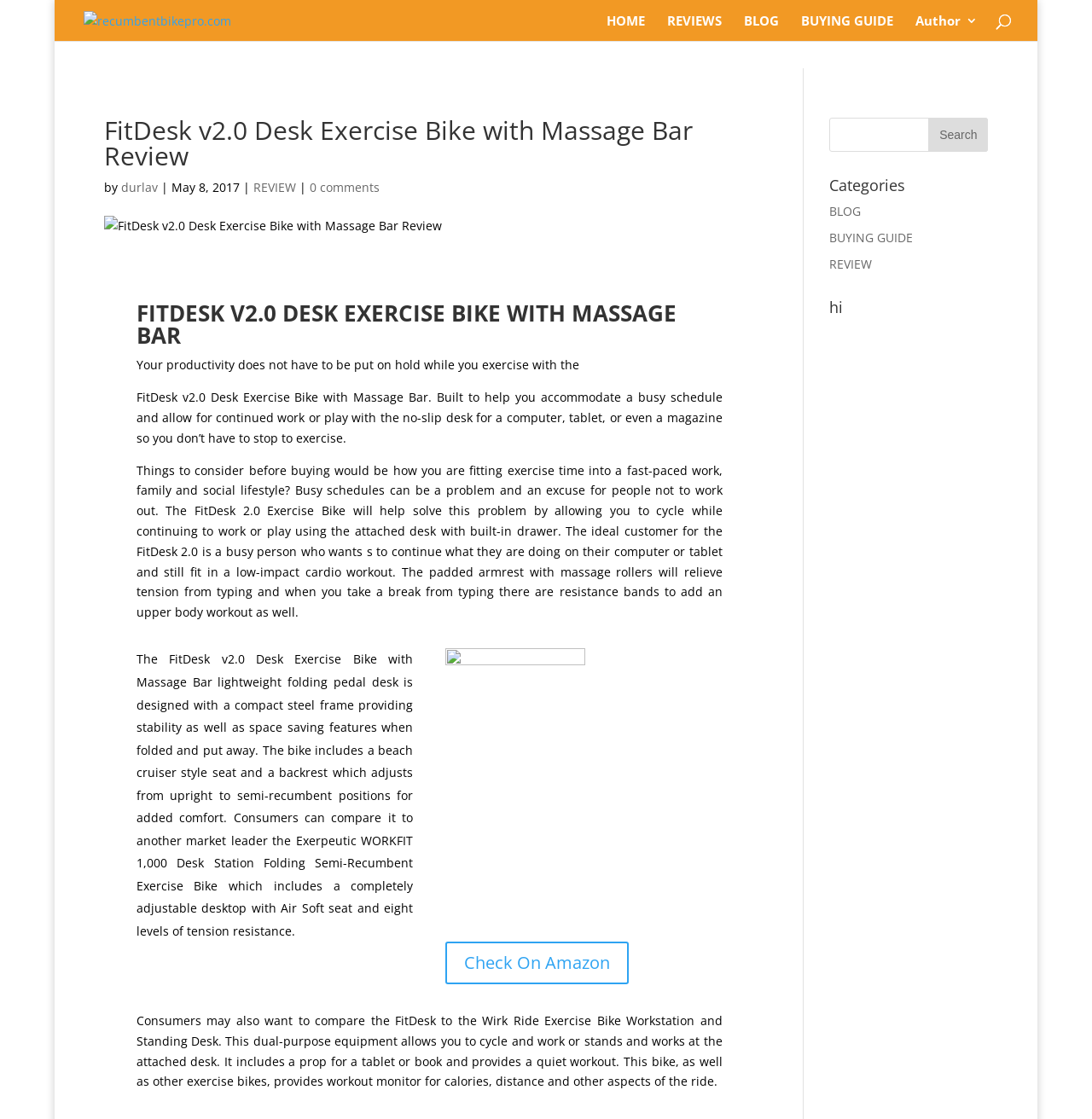Detail the features and information presented on the webpage.

This webpage is a review of the FitDesk v2.0 Desk Exercise Bike with Massage Bar. At the top, there is a navigation menu with links to "HOME", "REVIEWS", "BLOG", "BUYING GUIDE", and "Author 3". Below the navigation menu, there is a search bar. 

The main content of the webpage is divided into two sections. On the left side, there is a heading with the title of the review, followed by the author's name, date, and a link to the review. Below this, there is an image of the exercise bike. 

On the right side, there is a detailed review of the product, which includes several paragraphs of text. The review discusses the features and benefits of the exercise bike, including its ability to accommodate a busy schedule, its compact design, and its adjustable seat and backrest. The review also compares the FitDesk v2.0 to other similar products on the market.

At the bottom of the webpage, there are several links to other related articles and a search bar. There are also several images and buttons scattered throughout the webpage, including a "Check On Amazon" button and a "Search" button.